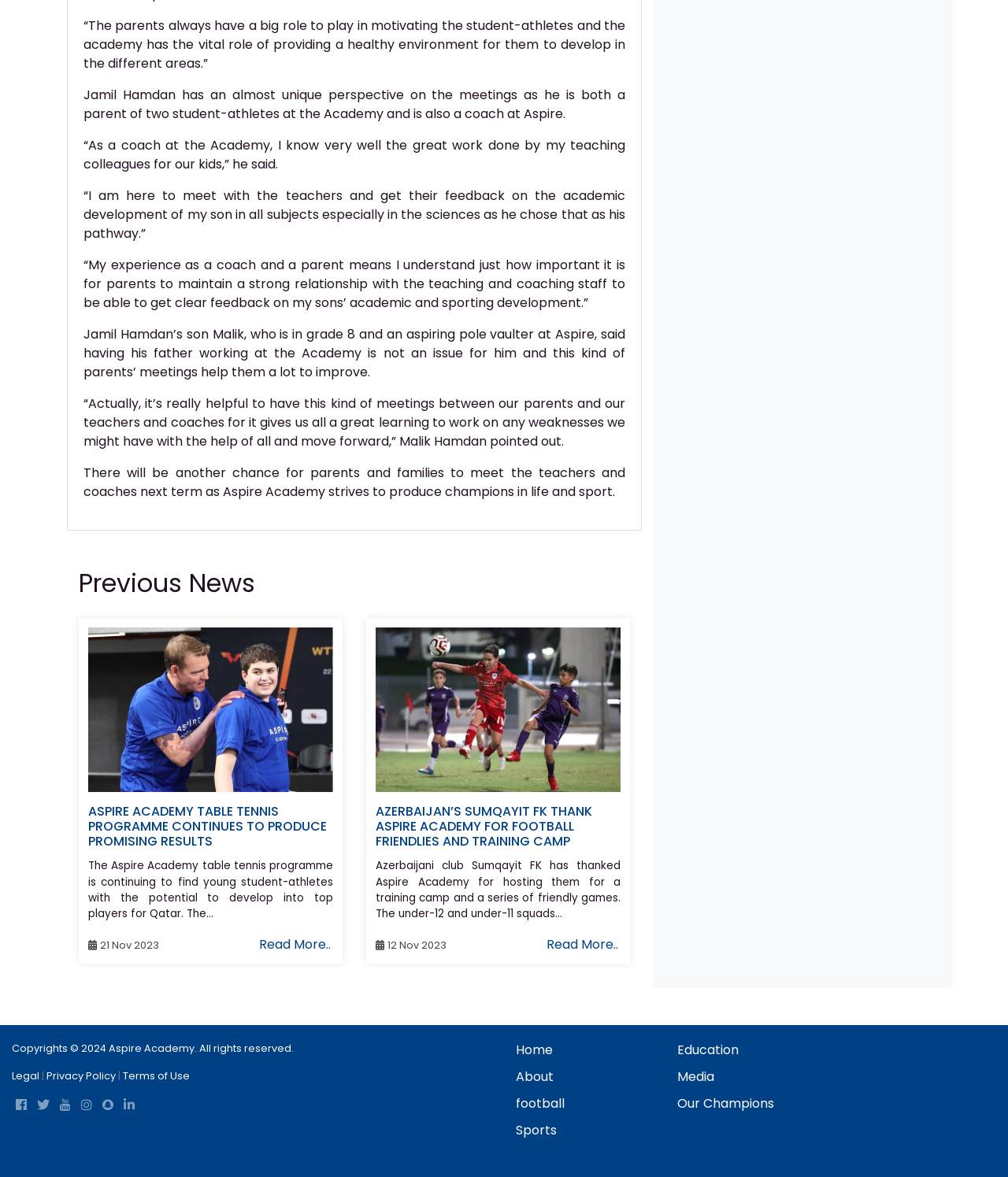Kindly respond to the following question with a single word or a brief phrase: 
What is the role of Jamil Hamdan at Aspire Academy?

Coach